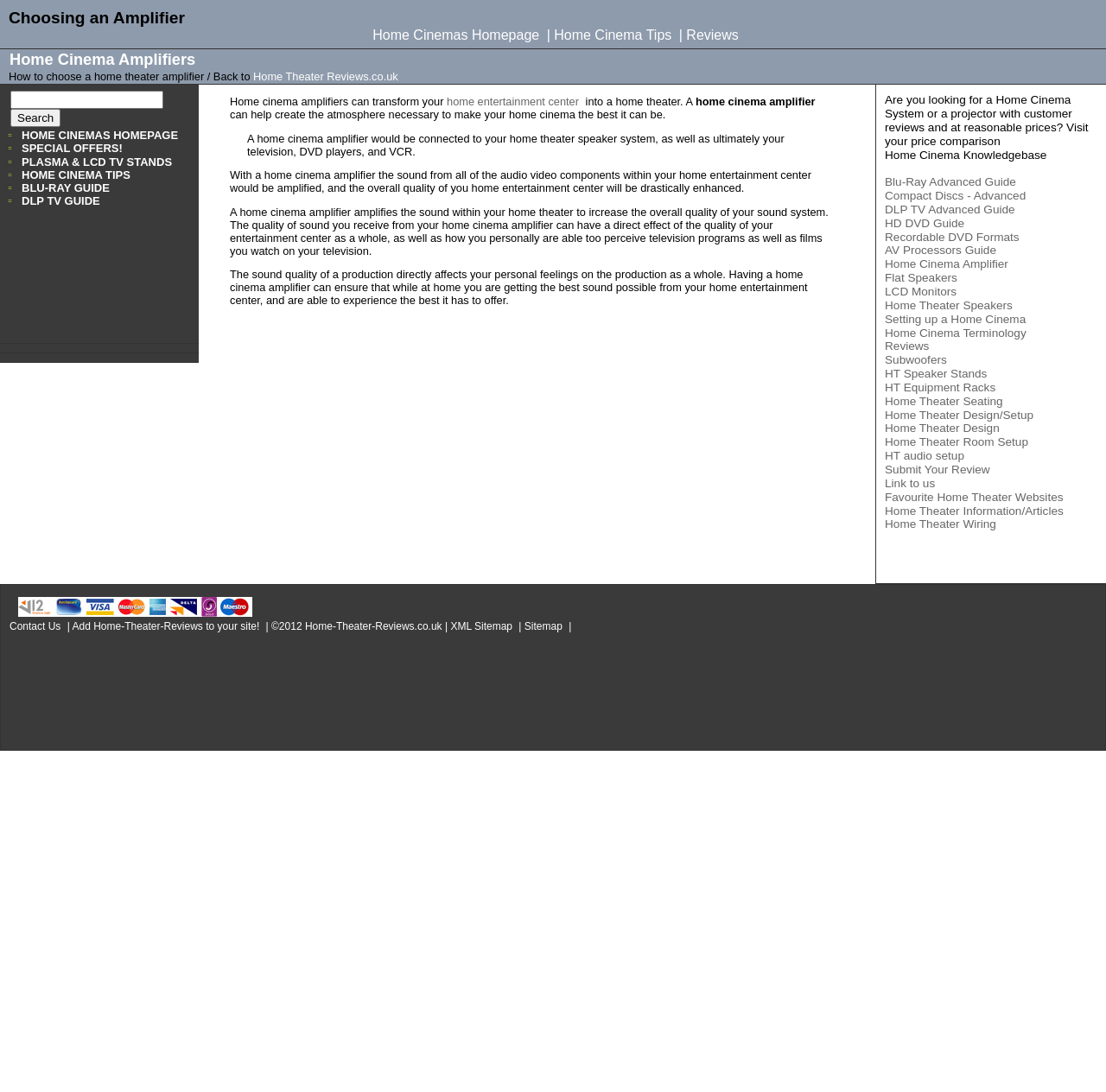What is the purpose of a home cinema amplifier?
From the screenshot, provide a brief answer in one word or phrase.

To amplify sound